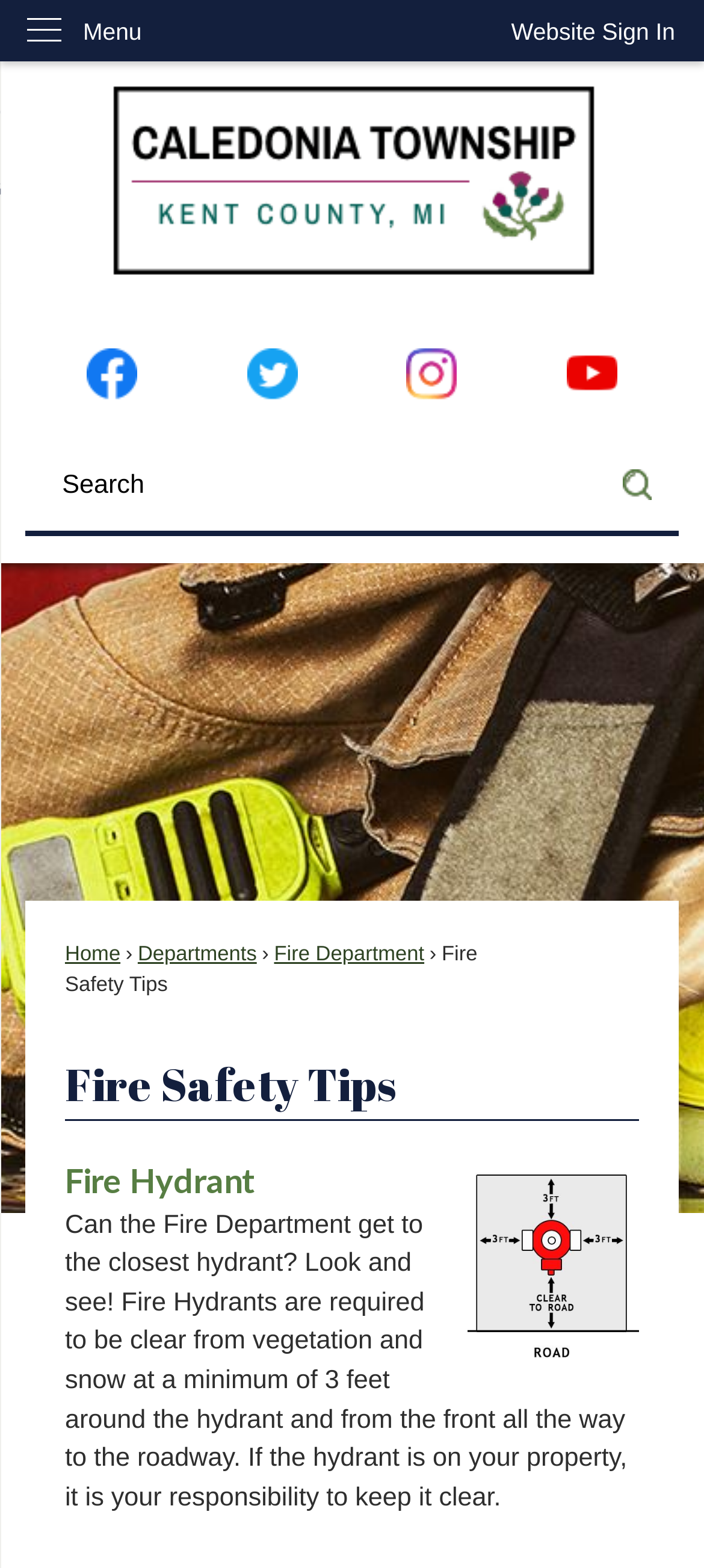How far should fire hydrants be clear from vegetation and snow?
Using the image, give a concise answer in the form of a single word or short phrase.

3 feet